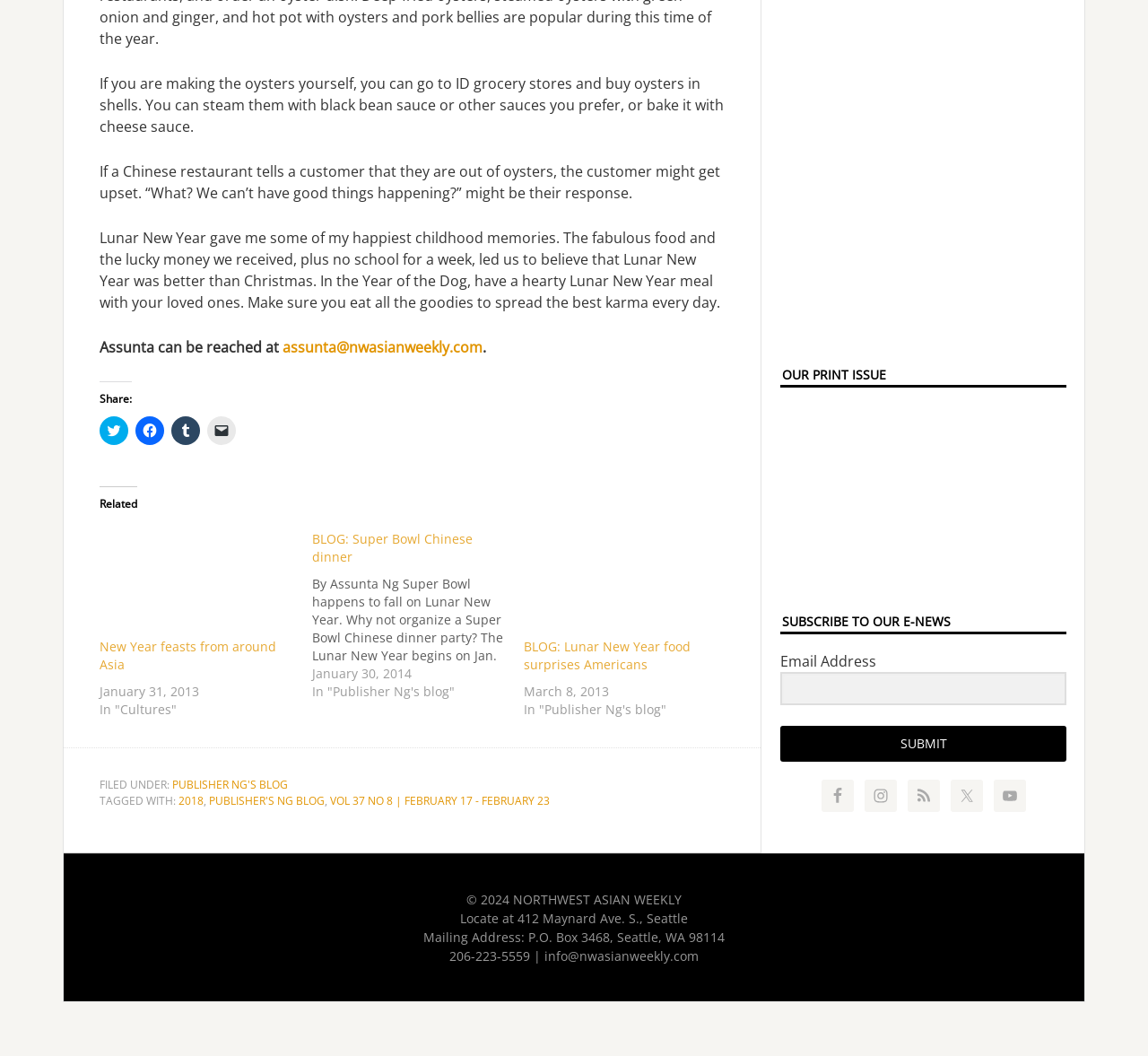What is the author's name?
Relying on the image, give a concise answer in one word or a brief phrase.

Assunta Ng